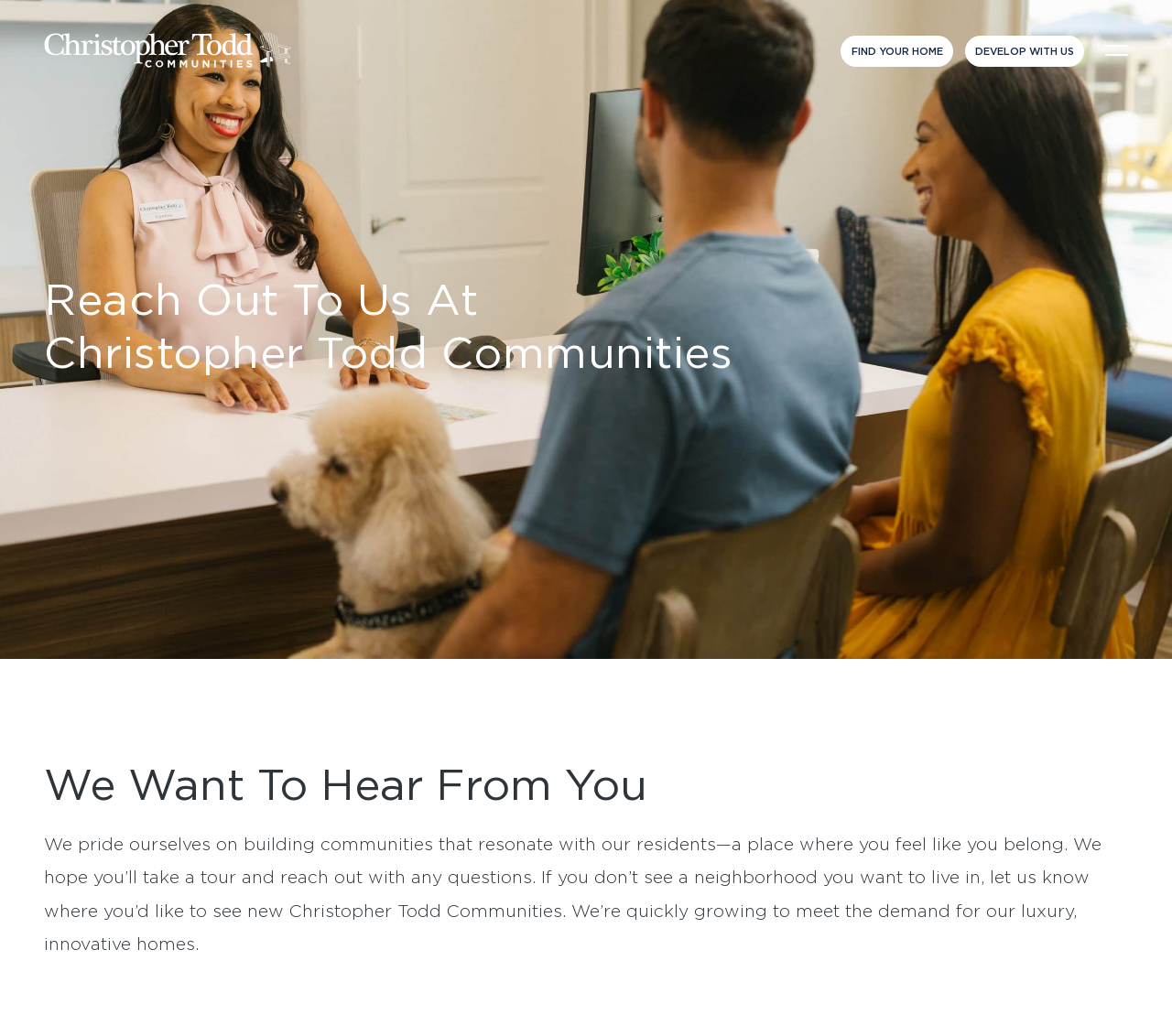Give an in-depth explanation of the webpage layout and content.

The webpage is about Christopher Todd Communities, a company that builds innovative rental home communities in several states. At the top left corner, there is a logo of Christopher Todd Communities, which is an image linked to the company's homepage. Next to the logo, there are three links: "FIND YOUR HOME", "DEVELOP WITH US", and a button with no text. 

Below the top navigation bar, there is a heading "A New Way To Live®" in the top left section of the page. Underneath this heading, there are five links: "FIND YOUR HOME", "LIFESTYLE", "GALLERY", "OUR STORY", and "CONTACT & FAQS", which are aligned horizontally and take up about half of the page's width.

On the lower half of the page, there is a section dedicated to contacting the company. The heading "Reach Out To Us At Christopher Todd Communities" is located at the top left of this section, followed by a paragraph of text that describes the company's mission and encourages visitors to reach out with any questions. Below this text, there is another heading "We Want To Hear From You" at the bottom left of the page.